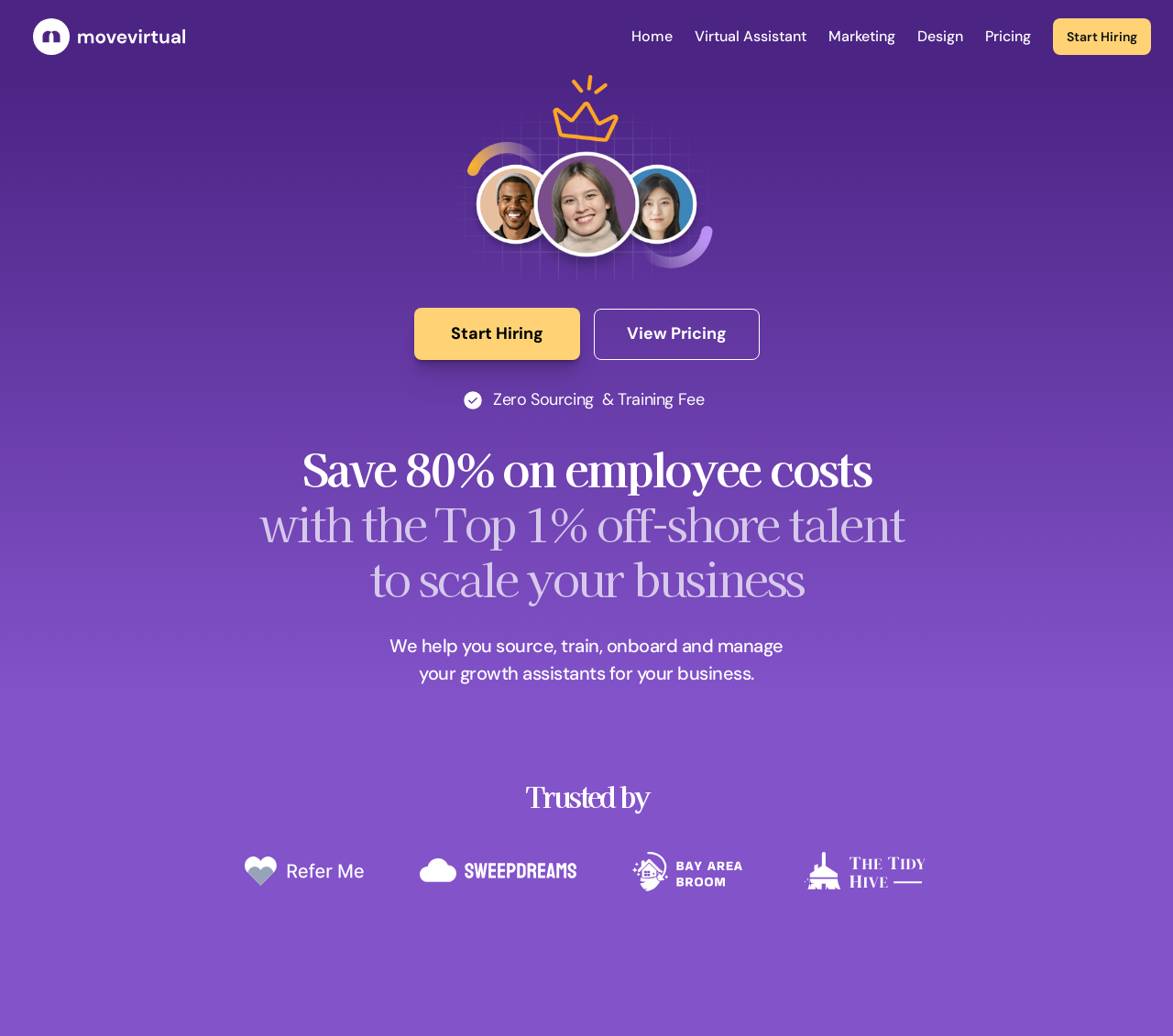Please find and generate the text of the main heading on the webpage.

Save 80% on employee costs
with the Top 1% off-shore talent 
to scale your business